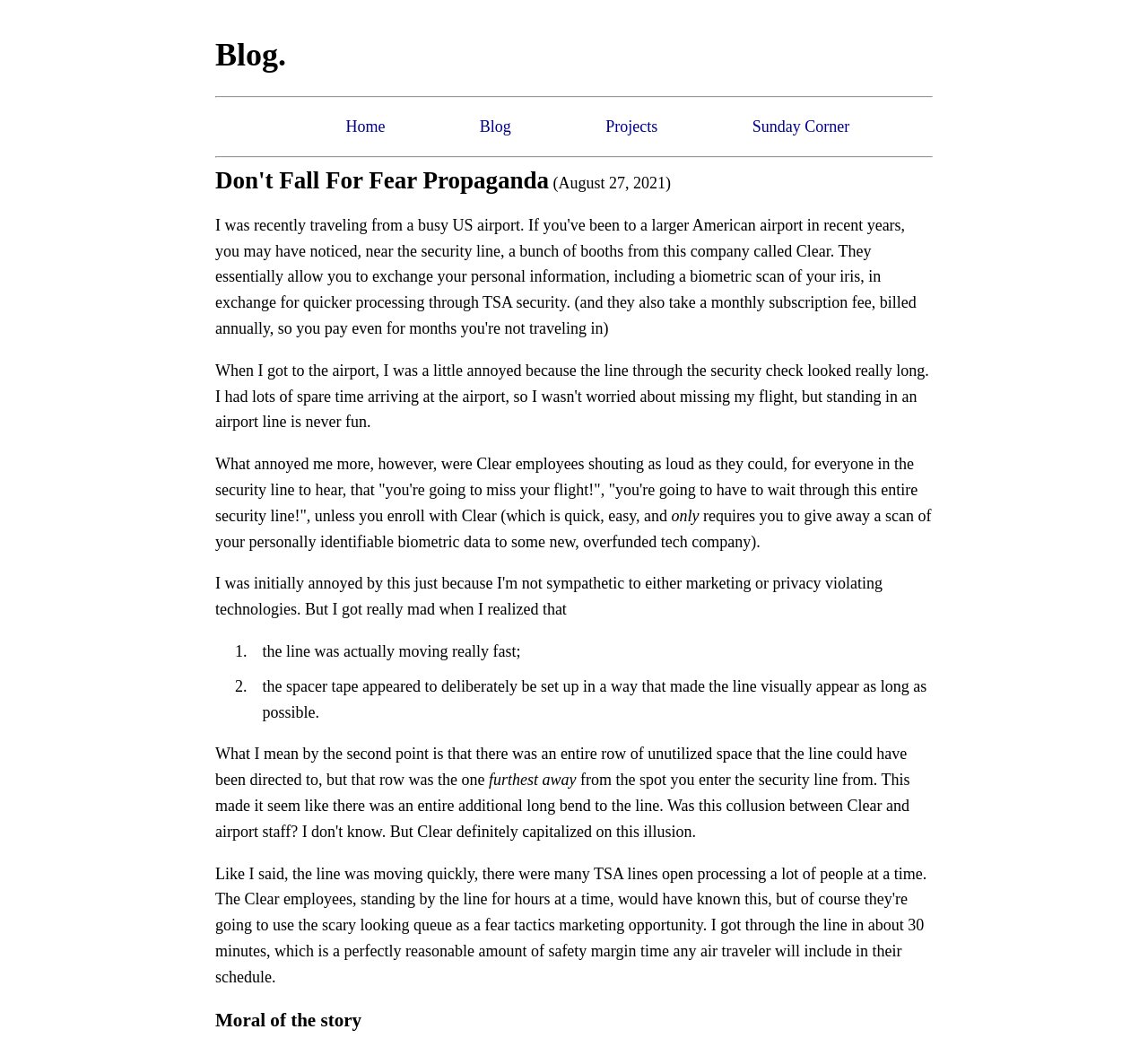What is the name of the company mentioned in the blog post?
Please respond to the question with a detailed and informative answer.

The company 'Clear' is mentioned in the static text element 'What annoyed me more, however, were Clear employees shouting as loud as they could...' which is describing an experience at a security line.